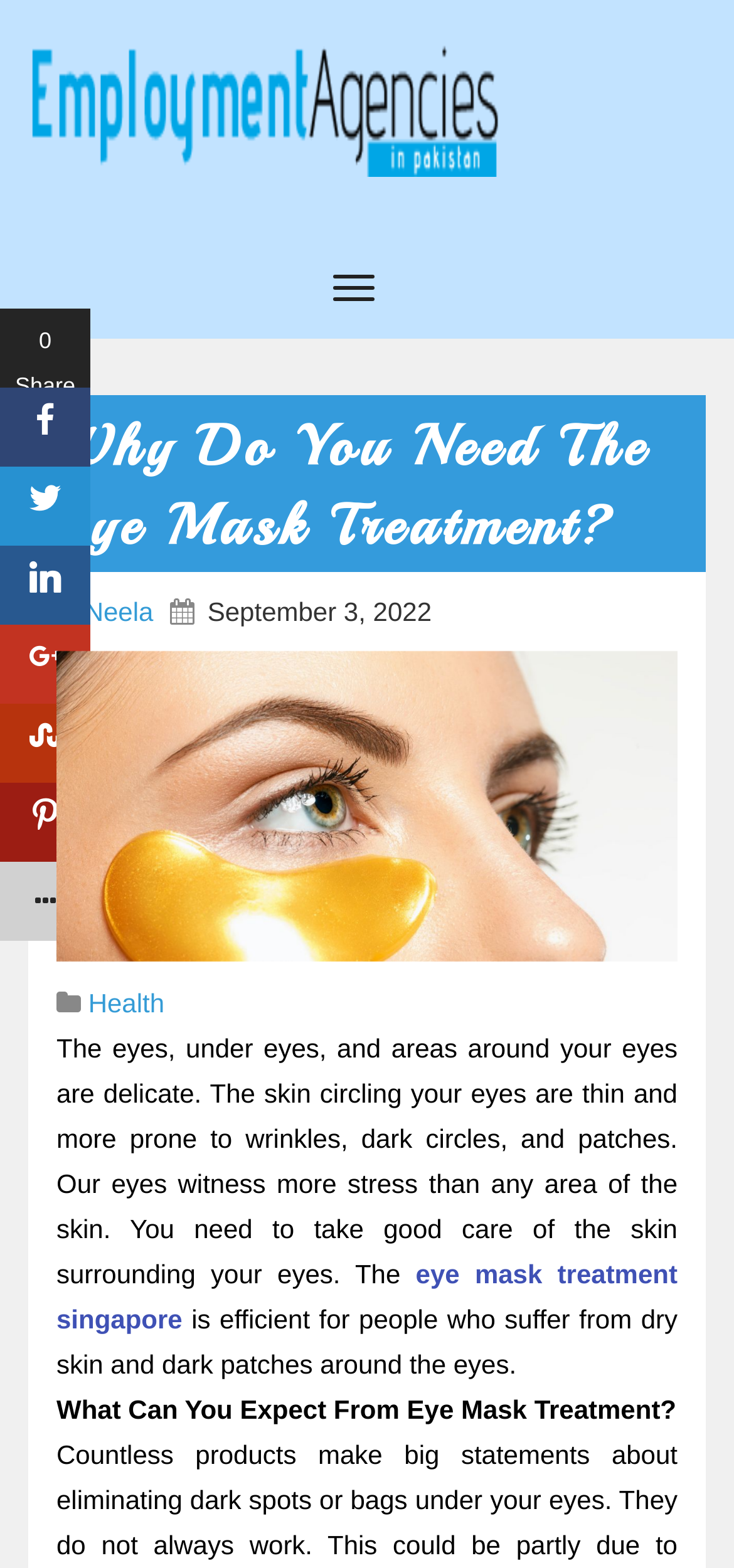Provide a single word or phrase answer to the question: 
How many social media sharing options are available?

5